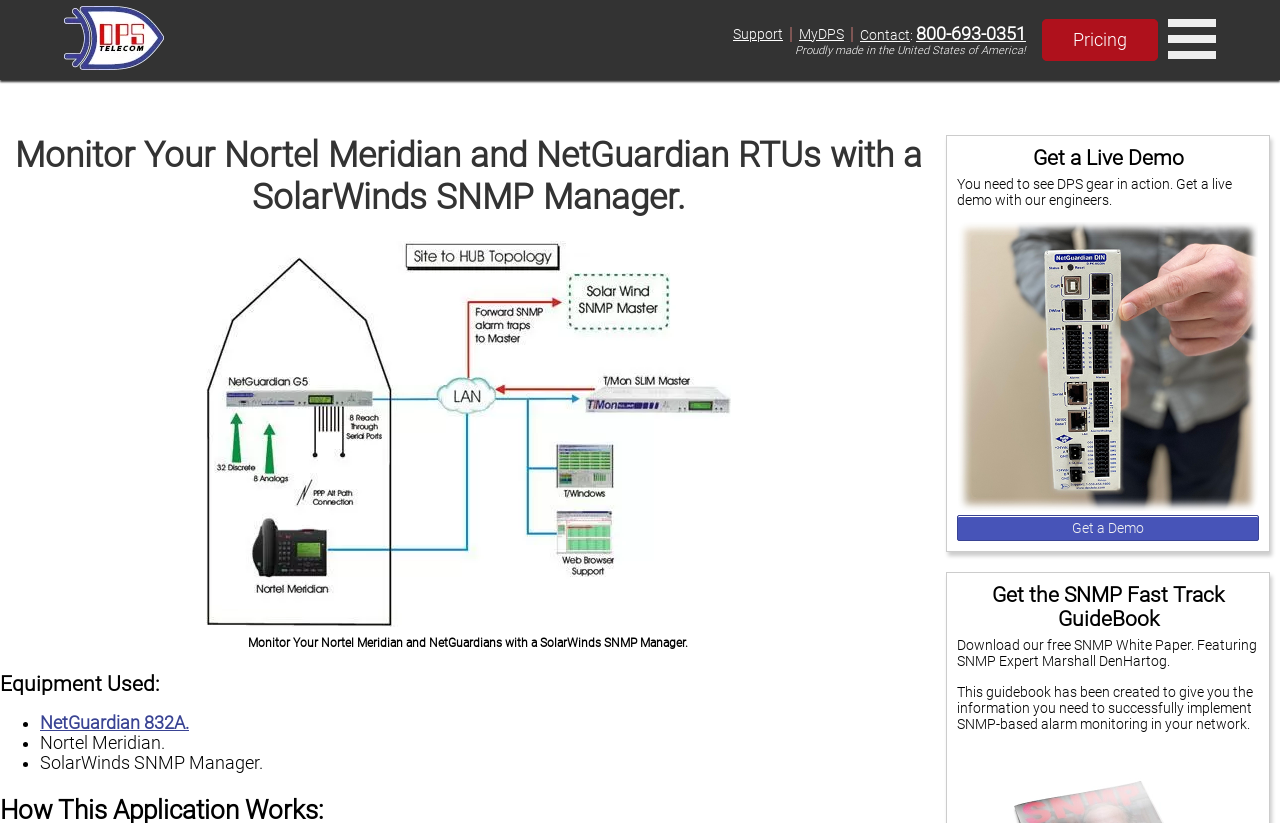Show the bounding box coordinates of the element that should be clicked to complete the task: "Click the DPS logo".

[0.05, 0.007, 0.136, 0.09]